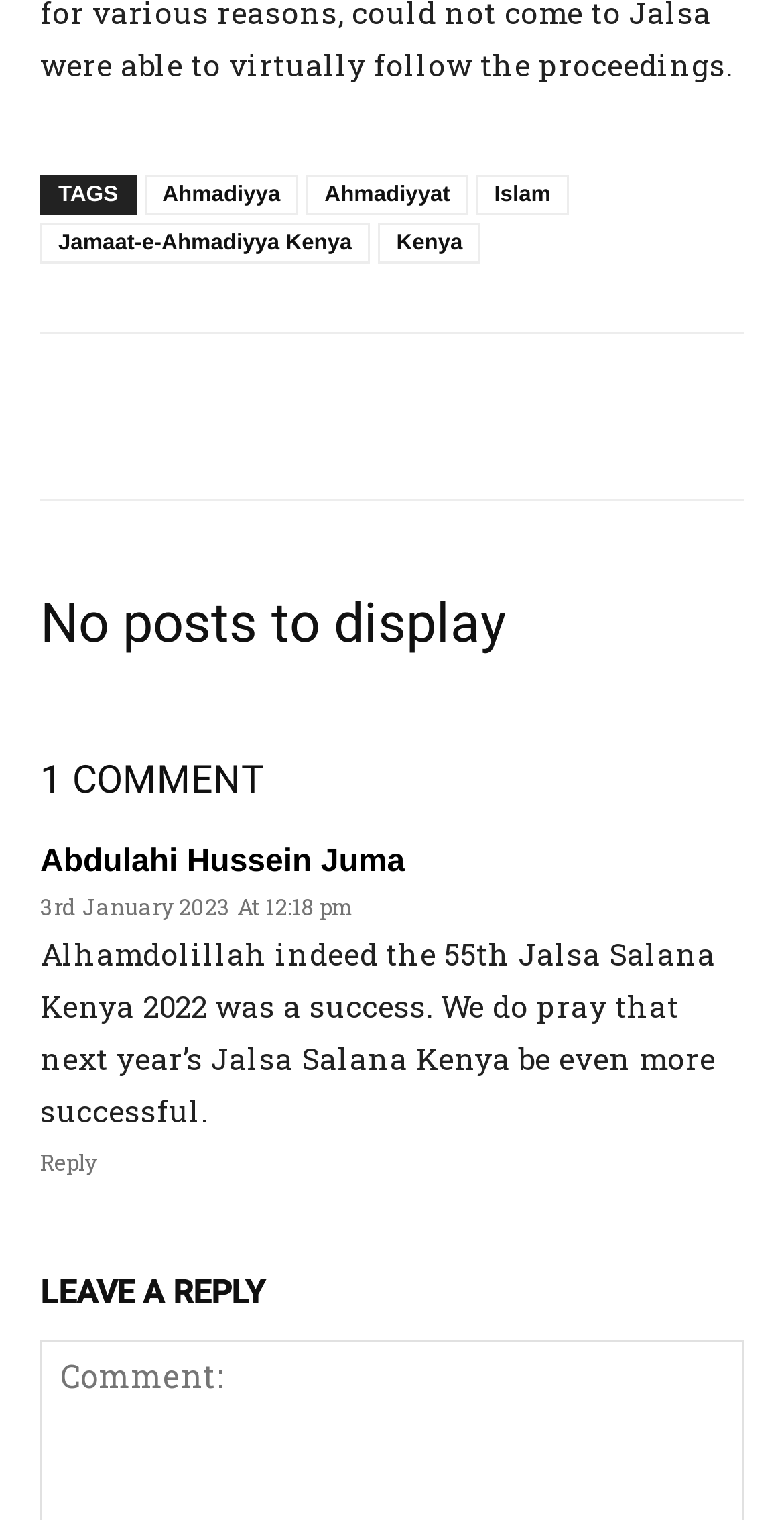Please identify the bounding box coordinates of the element's region that needs to be clicked to fulfill the following instruction: "Leave a reply". The bounding box coordinates should consist of four float numbers between 0 and 1, i.e., [left, top, right, bottom].

[0.051, 0.831, 0.949, 0.872]